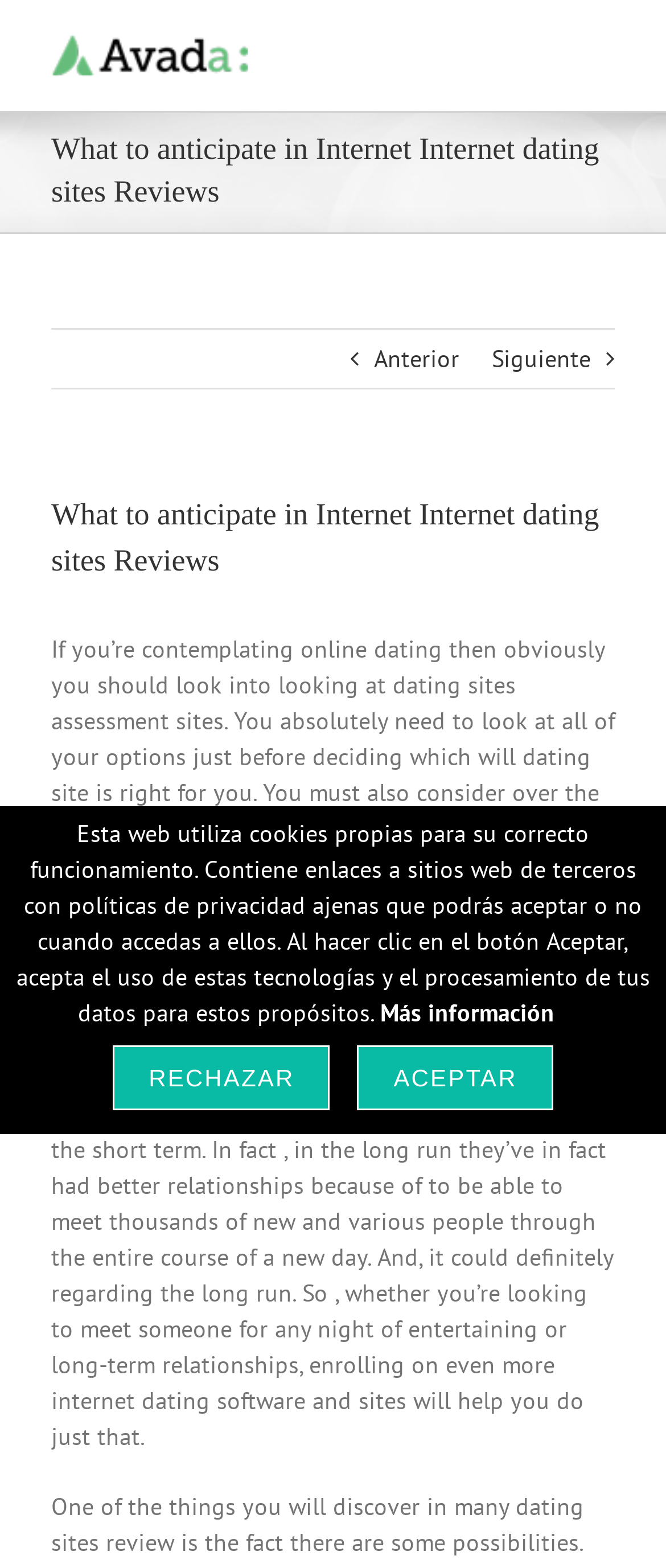What is the recommended approach to online dating? Based on the image, give a response in one word or a short phrase.

Explore all options